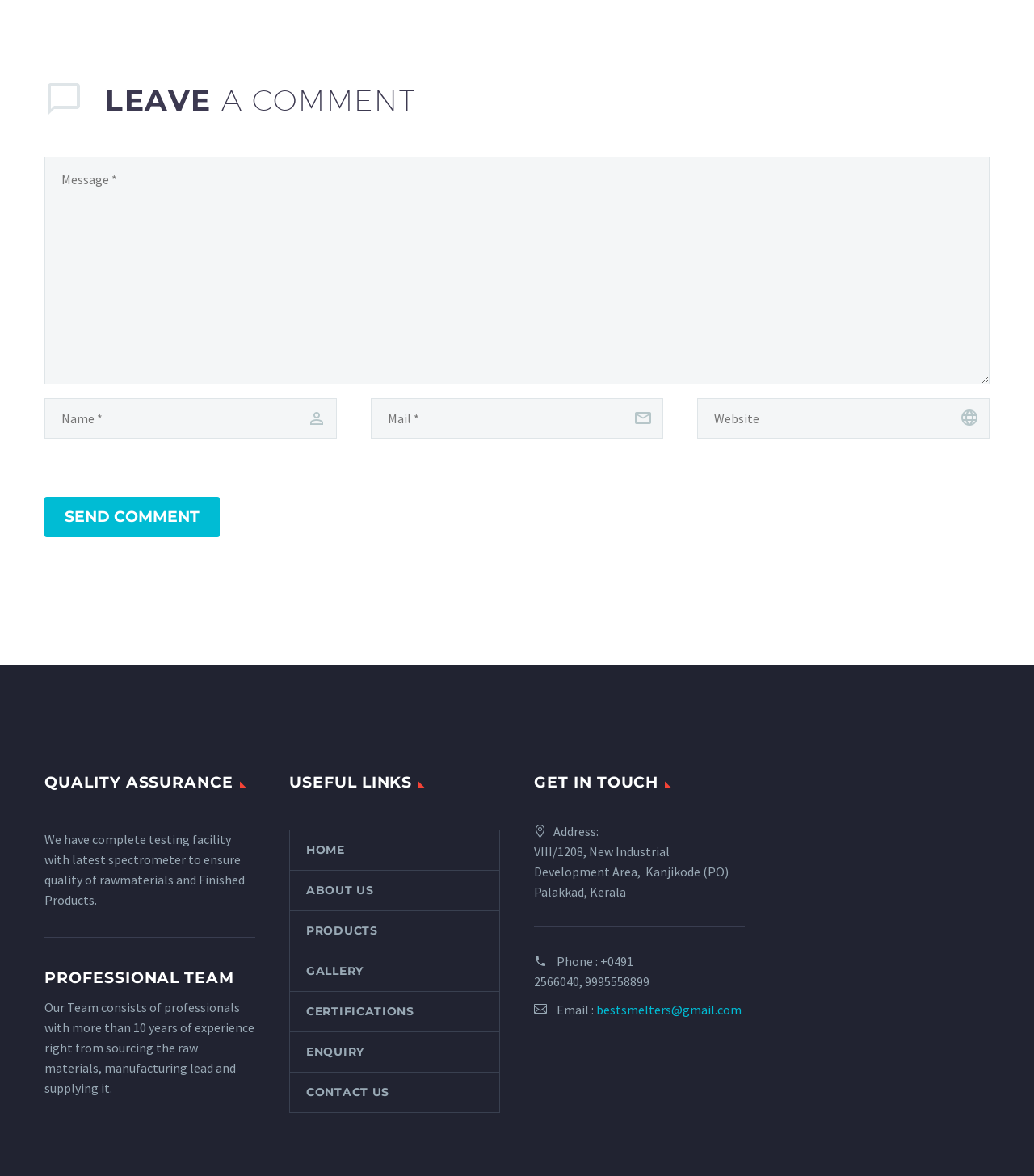Locate the bounding box coordinates of the region to be clicked to comply with the following instruction: "go to home page". The coordinates must be four float numbers between 0 and 1, in the form [left, top, right, bottom].

[0.28, 0.706, 0.483, 0.74]